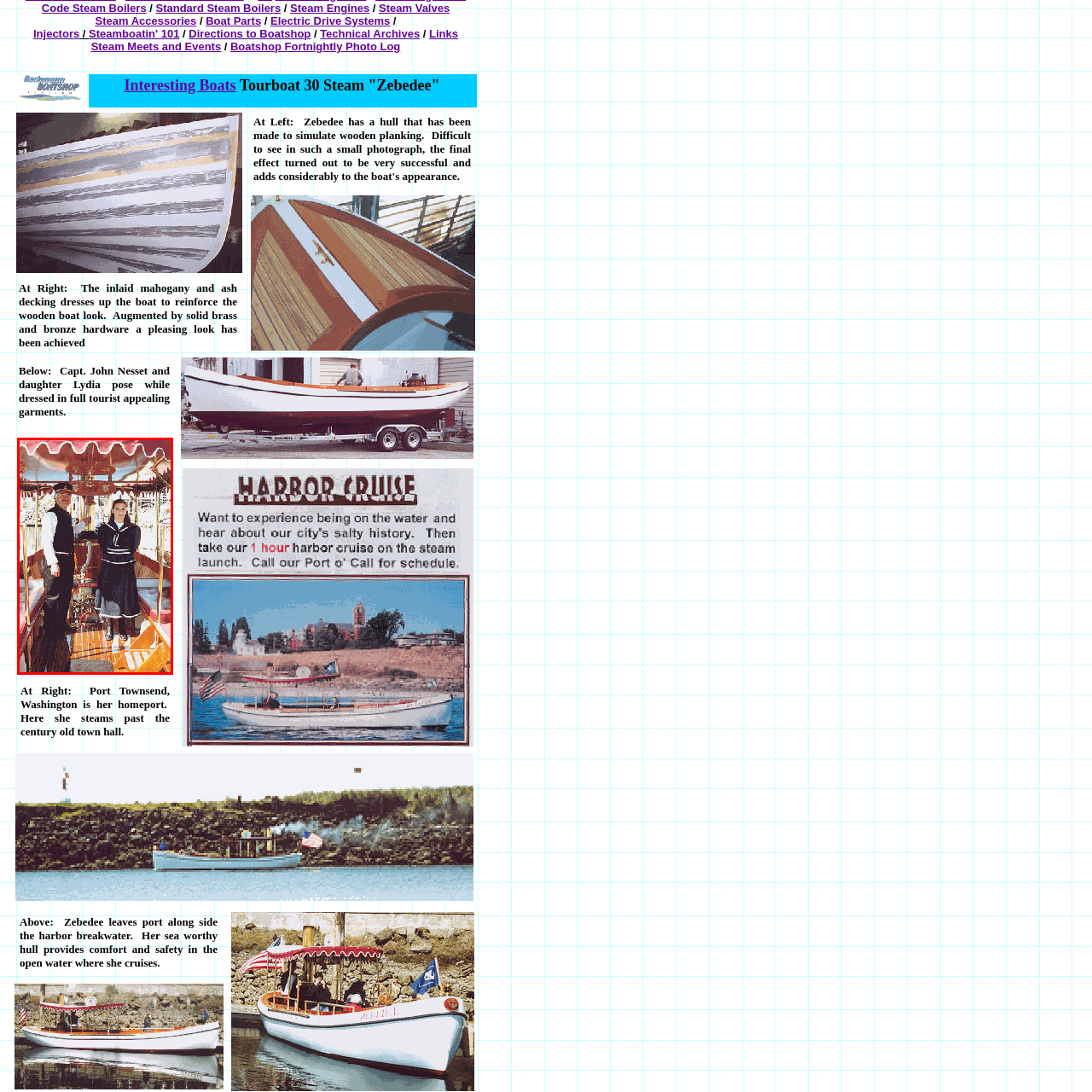Direct your attention to the image encased in a red frame, What is the material of the boat's floor? Please answer in one word or a brief phrase.

wood